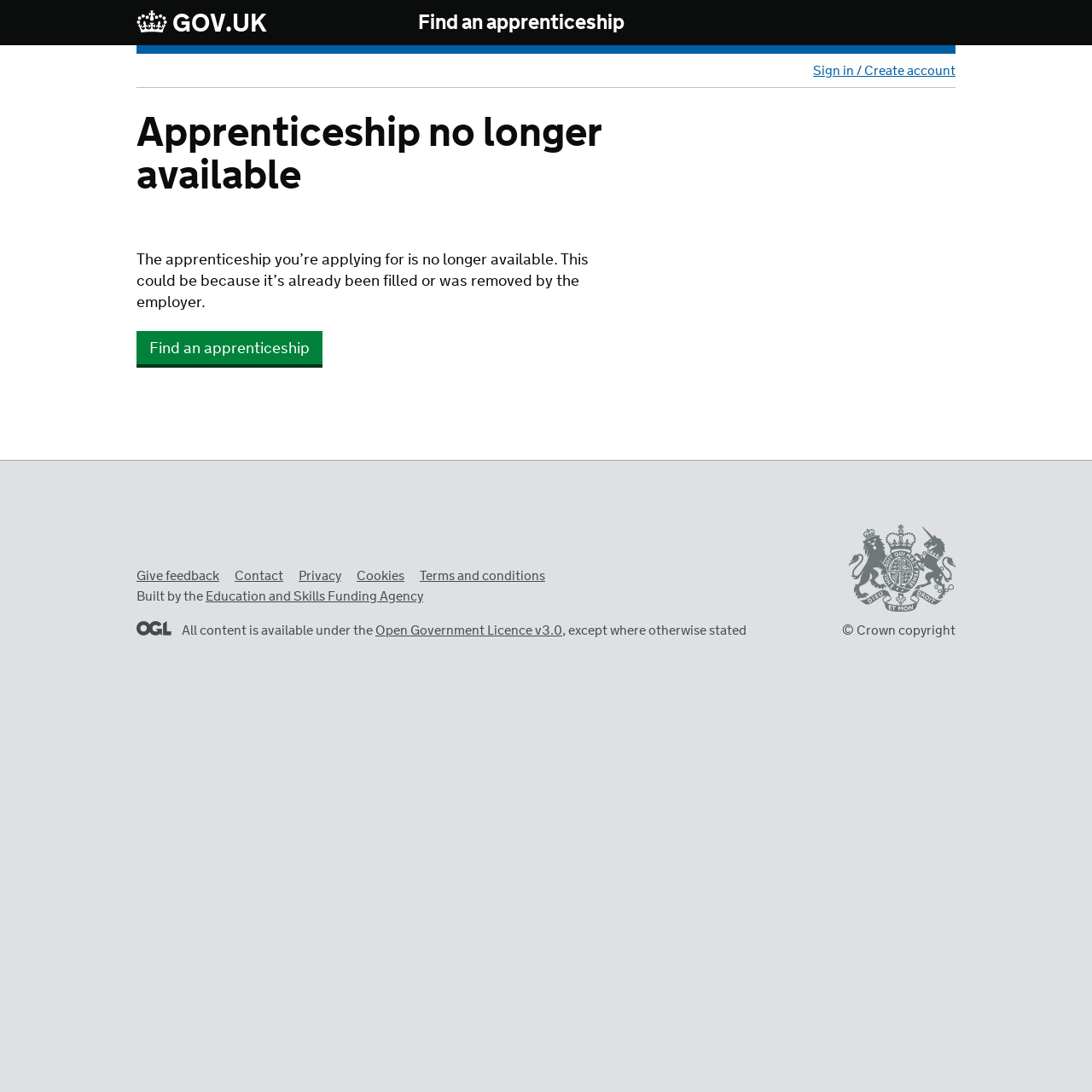Generate the title text from the webpage.

Apprenticeship no longer available